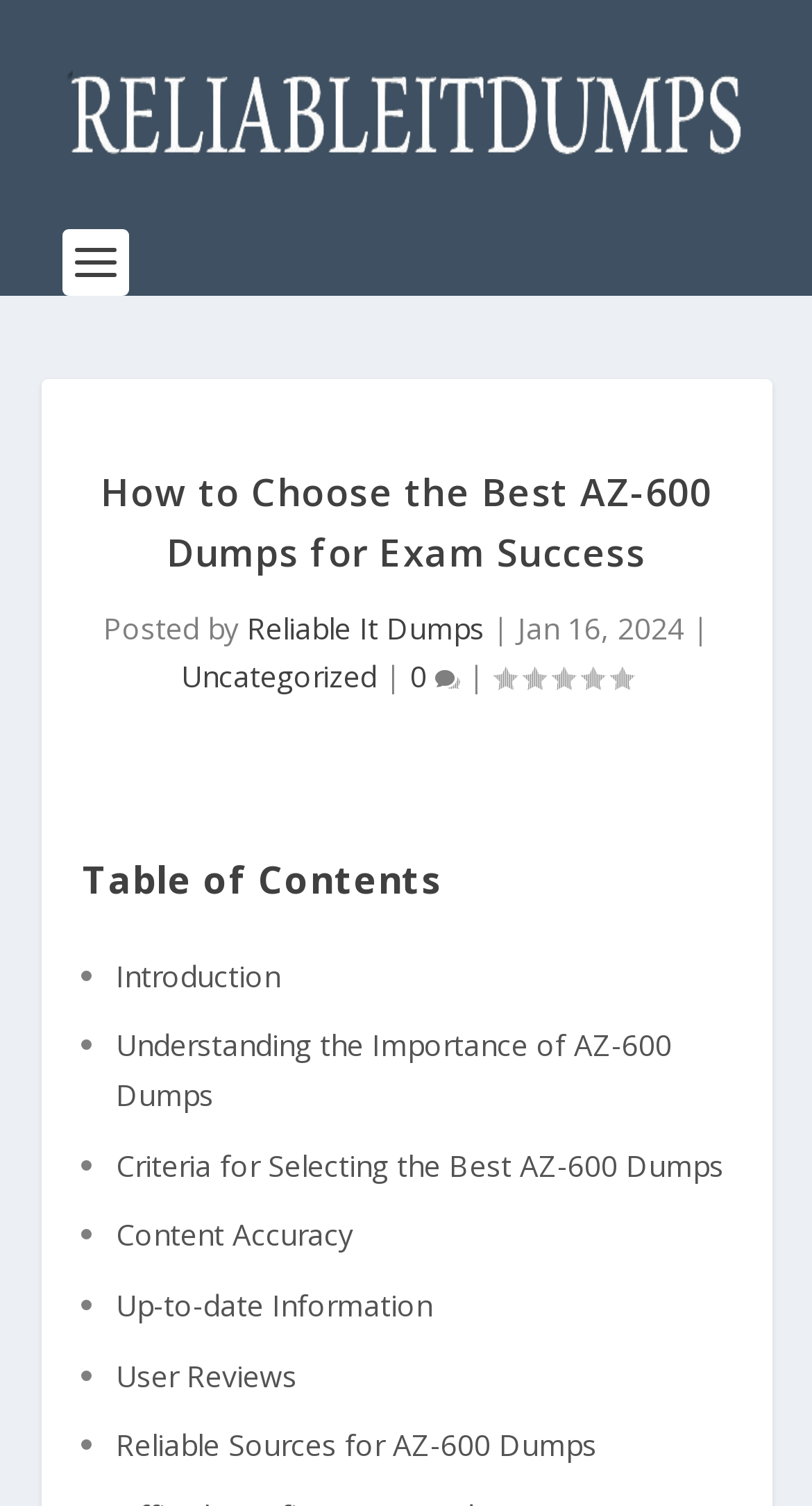Identify the bounding box for the element characterized by the following description: "Content Accuracy".

[0.142, 0.807, 0.435, 0.833]